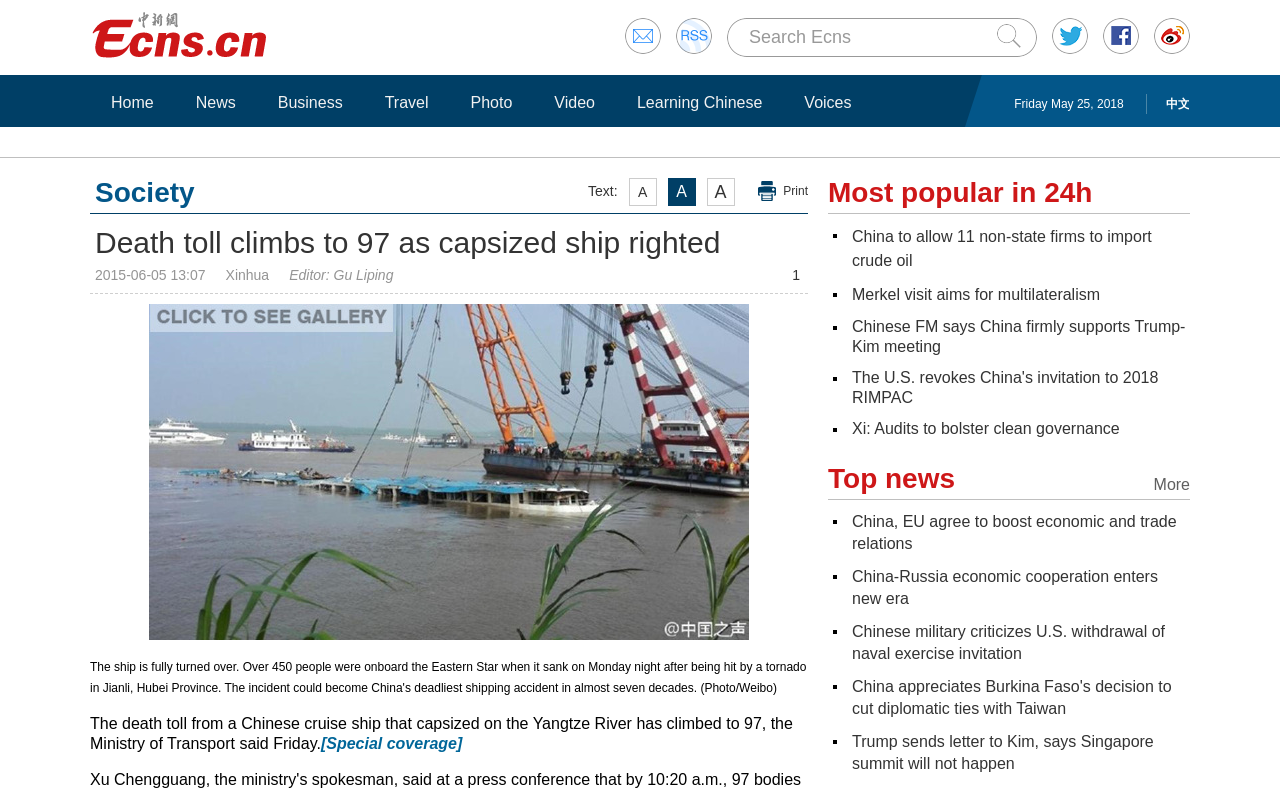Locate the bounding box coordinates of the area that needs to be clicked to fulfill the following instruction: "Read news about Death toll climbs to 97 as capsized ship righted". The coordinates should be in the format of four float numbers between 0 and 1, namely [left, top, right, bottom].

[0.07, 0.286, 0.631, 0.329]